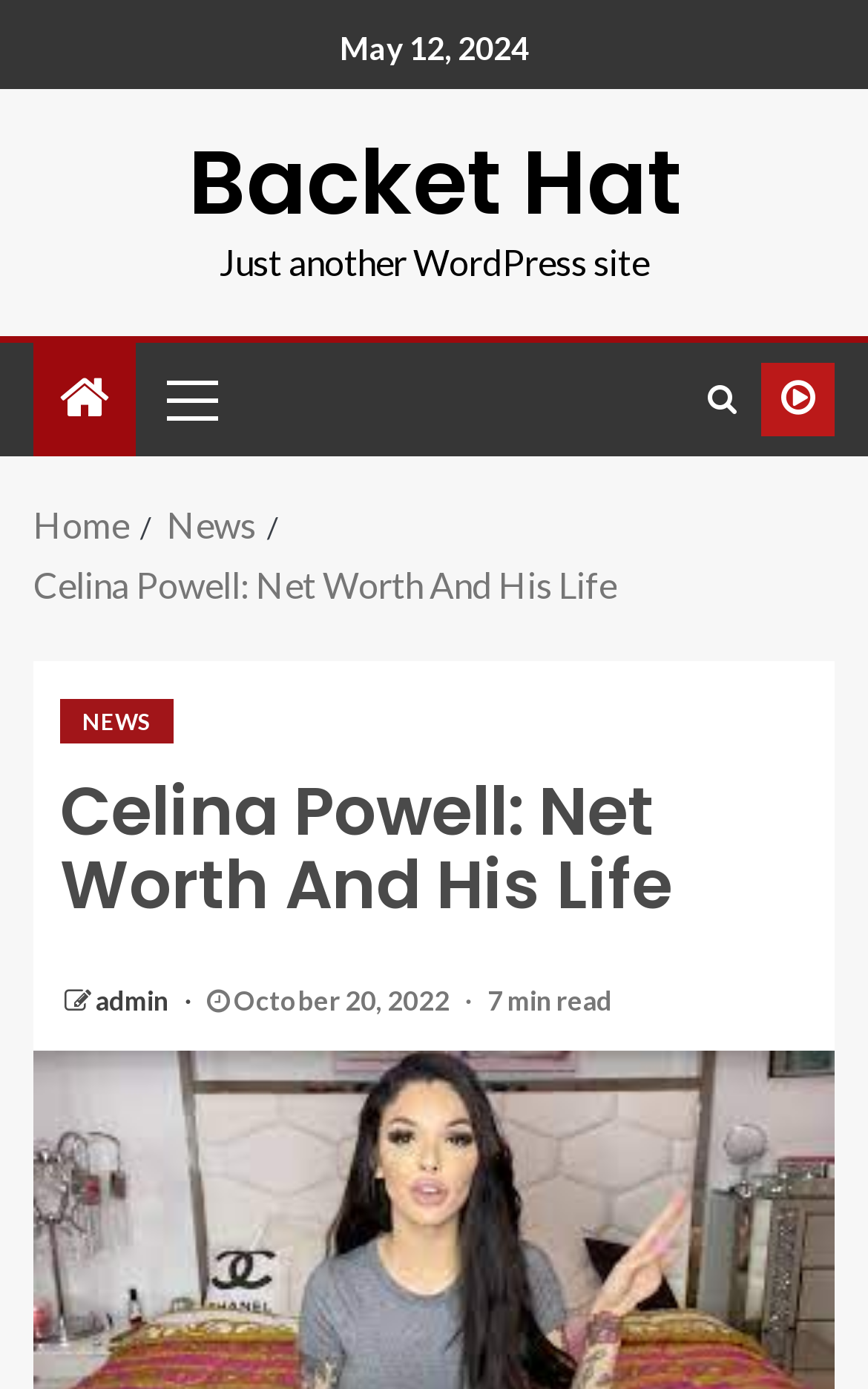Specify the bounding box coordinates of the area to click in order to follow the given instruction: "go to home page."

[0.038, 0.362, 0.149, 0.393]